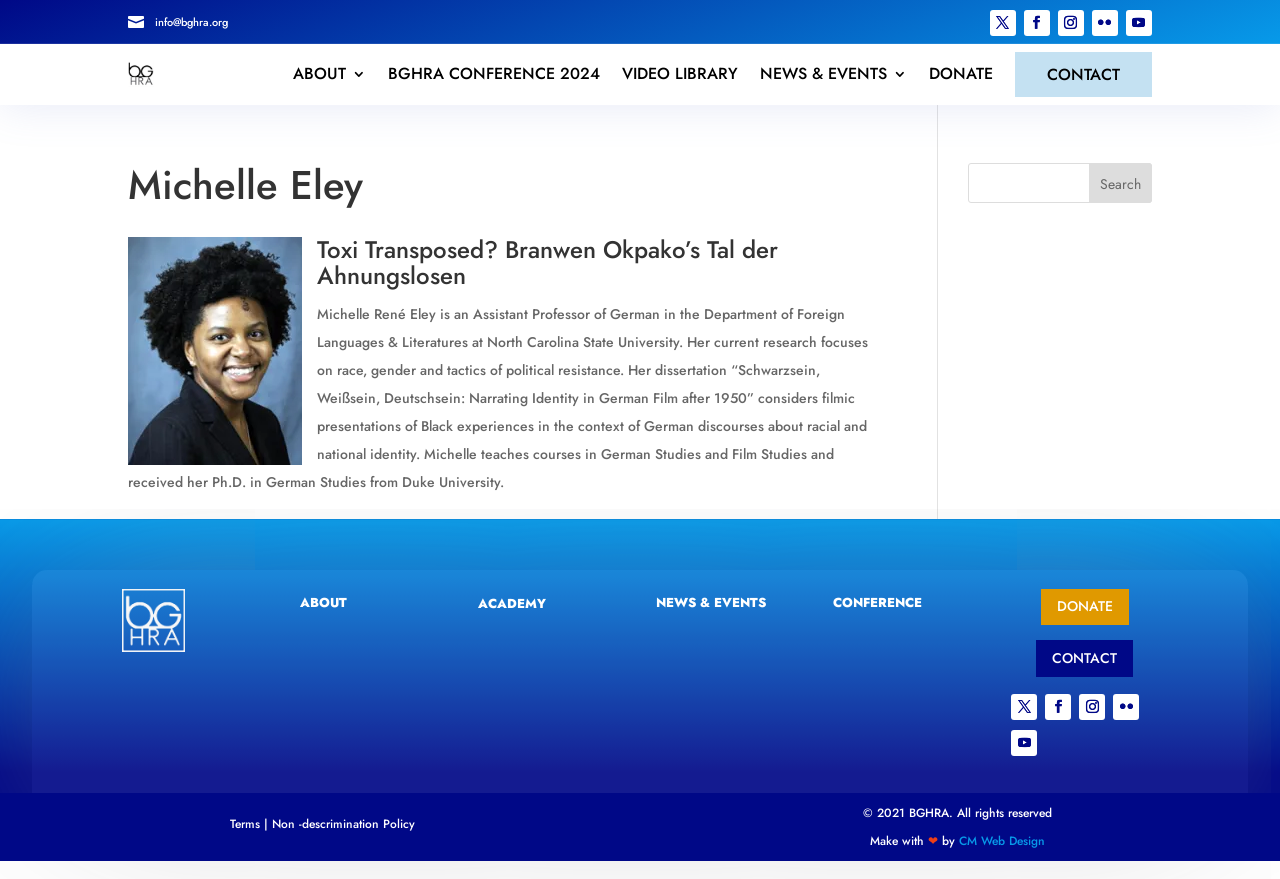What is the purpose of the search box on this webpage?
Please ensure your answer to the question is detailed and covers all necessary aspects.

I found this information by looking at the search section of the webpage, where it has a search box and a button that says 'Search', which suggests that the purpose of the search box is to search the website.